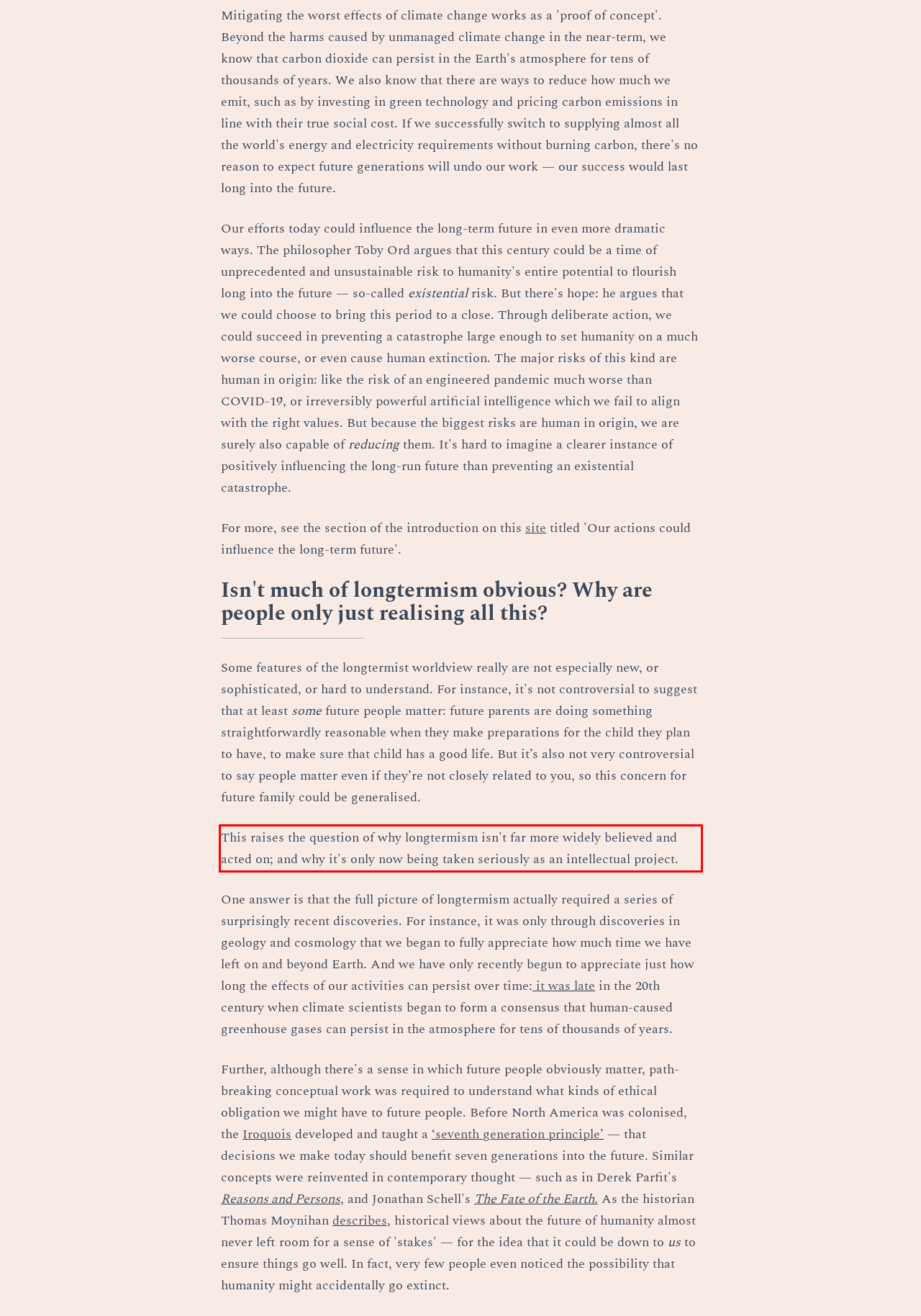You are provided with a webpage screenshot that includes a red rectangle bounding box. Extract the text content from within the bounding box using OCR.

This raises the question of why longtermism isn't far more widely believed and acted on; and why it's only now being taken seriously as an intellectual project.